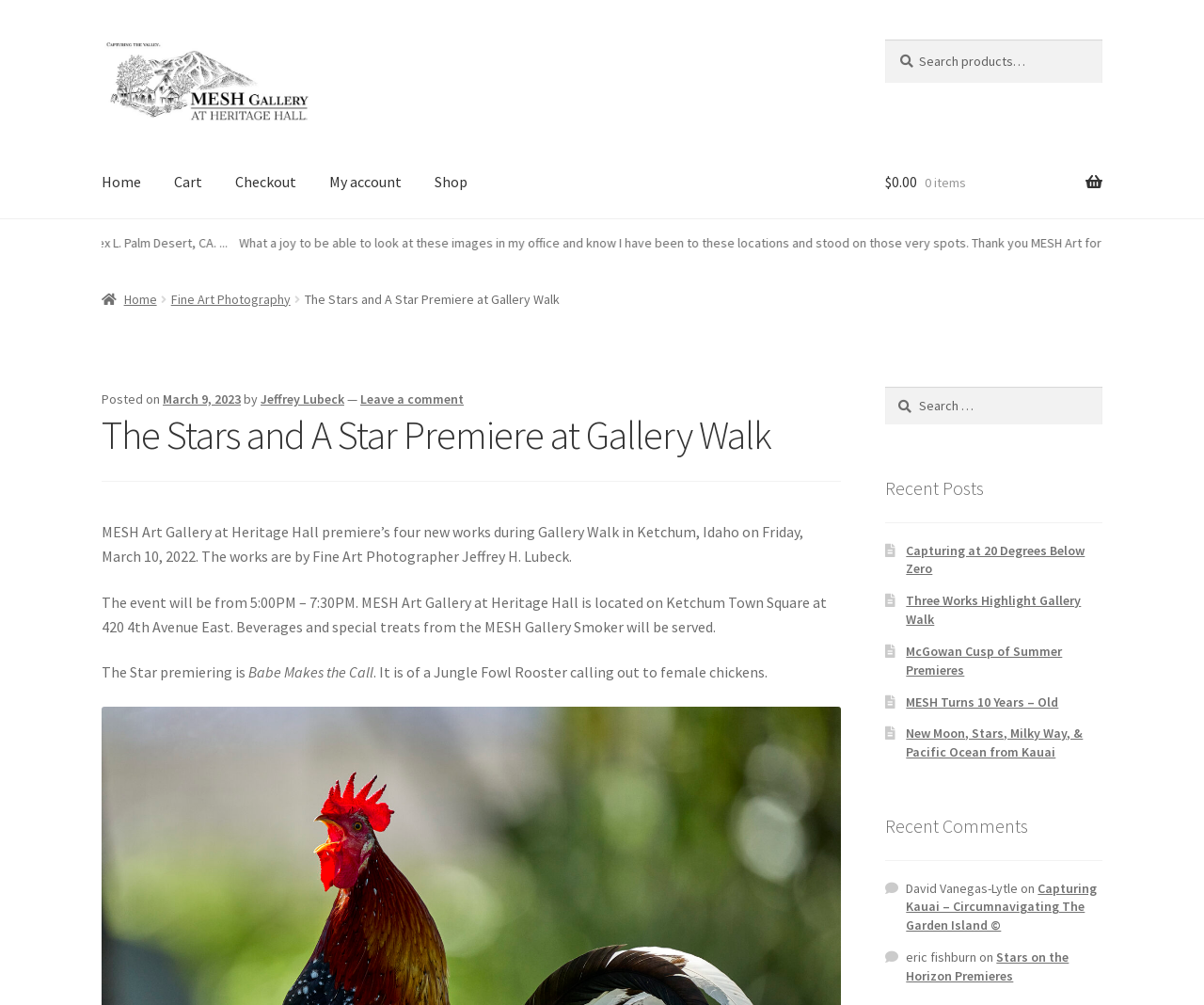Write an elaborate caption that captures the essence of the webpage.

The webpage is about a gallery walk event at MESH Art Gallery at Heritage Hall in Ketchum, Idaho. At the top of the page, there are two "Skip to" links, followed by a navigation menu with links to "Home", "Cart", "Checkout", "My account", and "Shop". Below the navigation menu, there is a search bar with a "Search" button.

The main content of the page is divided into two sections. On the left side, there is a section with a heading "The Stars and A Star Premiere at Gallery Walk" and a subheading with the date "March 9, 2023" and the author's name "Jeffrey Lubeck". Below the subheading, there is a paragraph of text describing the event, which is the premiere of four new works by Fine Art Photographer Jeffrey H. Lubeck at the MESH Art Gallery at Heritage Hall.

On the right side, there is a section with a search bar and a list of recent posts, including links to articles with titles such as "Capturing at 20 Degrees Below Zero", "Three Works Highlight Gallery Walk", and "New Moon, Stars, Milky Way, & Pacific Ocean from Kauai". Below the list of recent posts, there is a section with a heading "Recent Comments" and a list of comments from users, including their names and the titles of the articles they commented on.

At the bottom of the page, there are more links to navigation menus, including "Primary Navigation" and "breadcrumbs", which provide additional links to other pages on the website.